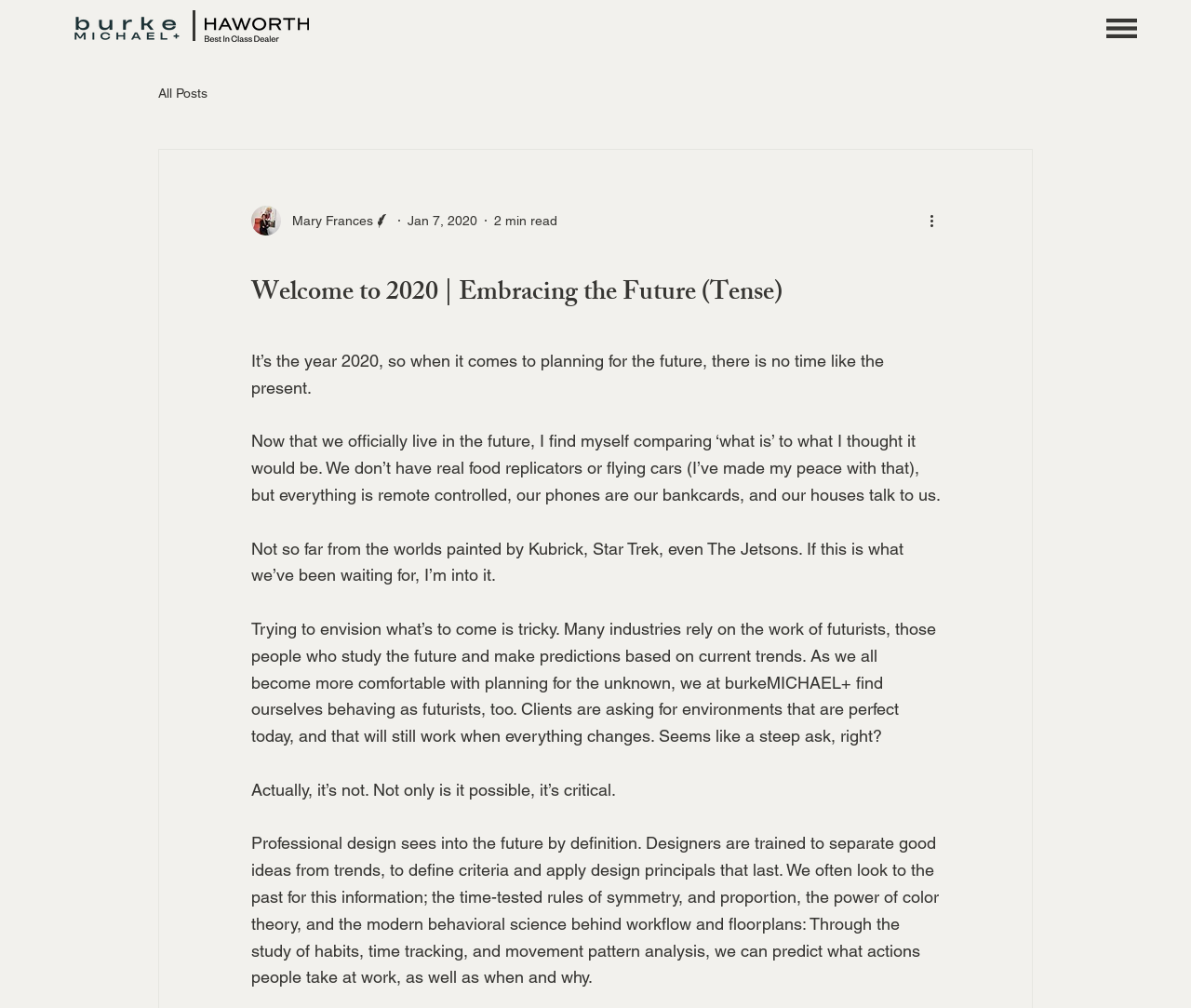Construct a comprehensive caption that outlines the webpage's structure and content.

The webpage appears to be a blog post titled "Welcome to 2020 | Embracing the Future (Tense)". At the top left corner, there is a small image of a person, likely the author, with a link to their profile. Next to it, there is a logo of Haworth BIC in black color. On the top right corner, there is a button with no text.

Below the logo, there is a navigation menu labeled "blog" that spans across the page. Within this menu, there are several links, including "All Posts" and a link to the current post. The author's name, "Mary Frances", and their title, "Writer", are displayed along with a small image of the writer. The post's date, "Jan 7, 2020", and the estimated reading time, "2 min read", are also shown.

The main content of the post is divided into five paragraphs. The first paragraph starts with the sentence "It’s the year 2020, so when it comes to planning for the future, there is no time like the present." The text discusses the author's reflection on the current state of technology and its comparison to past predictions. The subsequent paragraphs explore the idea of envisioning the future, the role of futurists, and the importance of professional design in planning for the unknown.

Throughout the post, there are no other images aside from the author's picture and the logo. The text is the primary focus, with a clear hierarchy of headings and paragraphs. The overall layout is clean, making it easy to follow the author's train of thought.